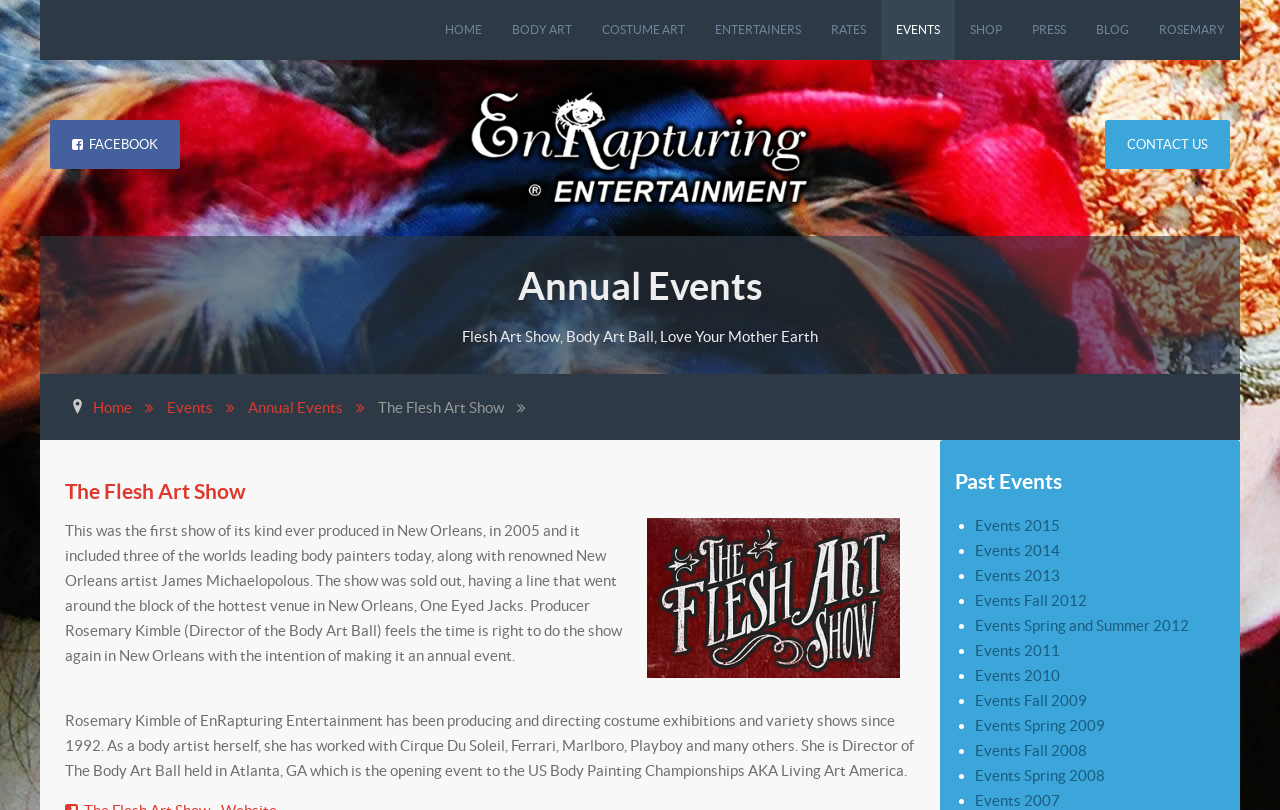What is the name of the venue where the first show was held?
Could you please answer the question thoroughly and with as much detail as possible?

The name of the venue where the first show was held is One Eyed Jacks, which is mentioned in the StaticText 'The show was sold out, having a line that went around the block of the hottest venue in New Orleans, One Eyed Jacks.'